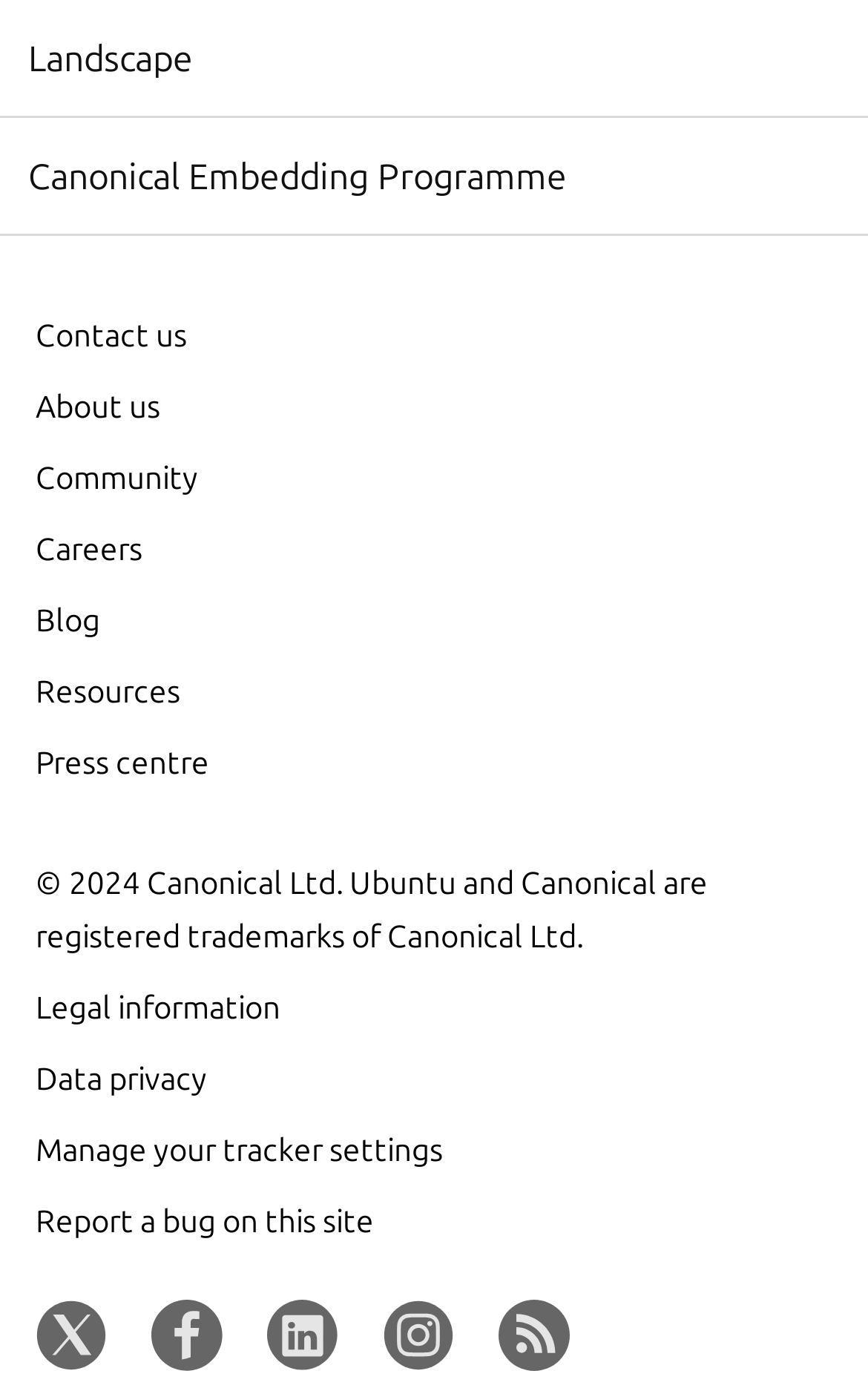What is the purpose of the 'Manage your tracker settings' link?
Using the image, respond with a single word or phrase.

To manage tracker settings